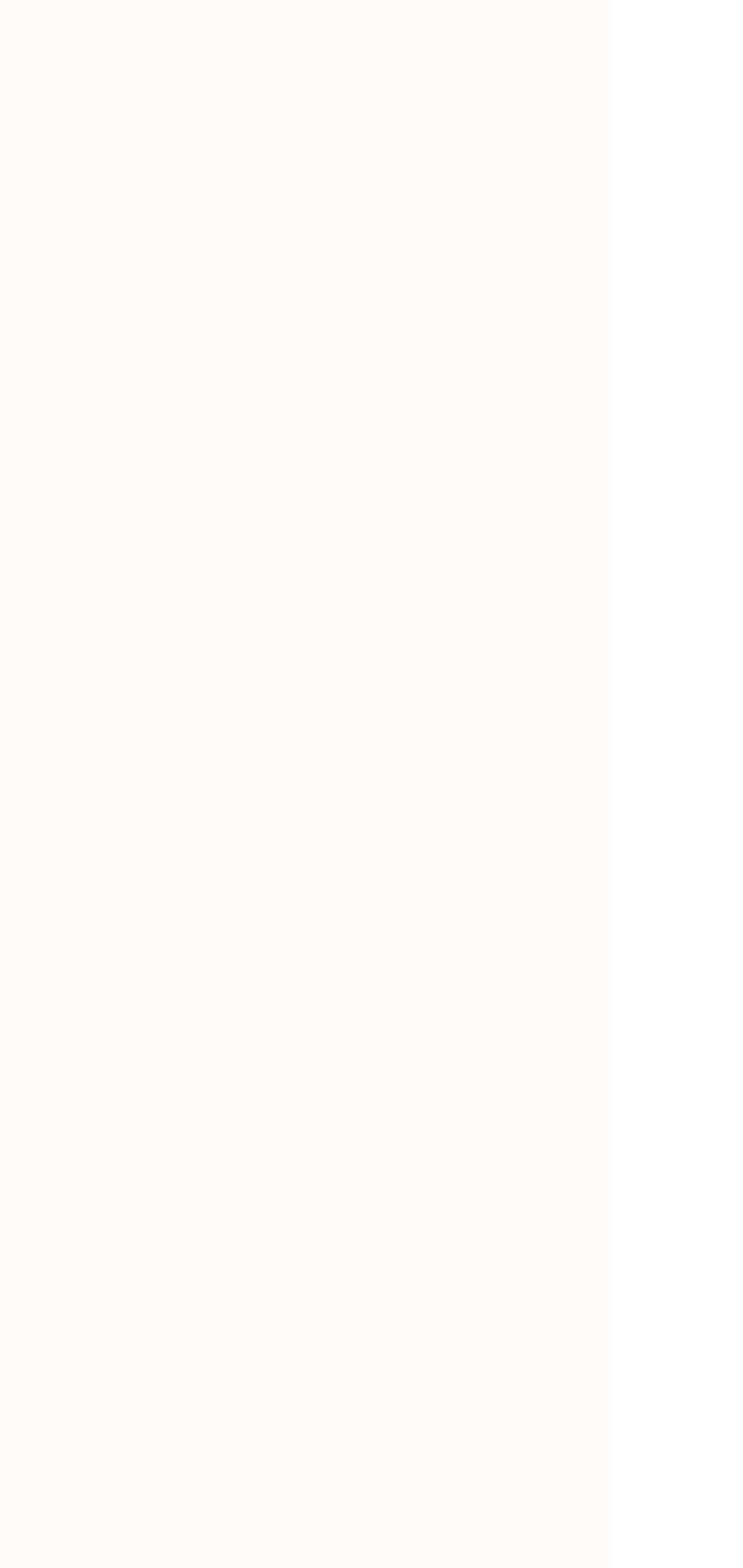Locate the bounding box coordinates of the clickable region to complete the following instruction: "Enter phone number."

[0.077, 0.058, 0.744, 0.106]